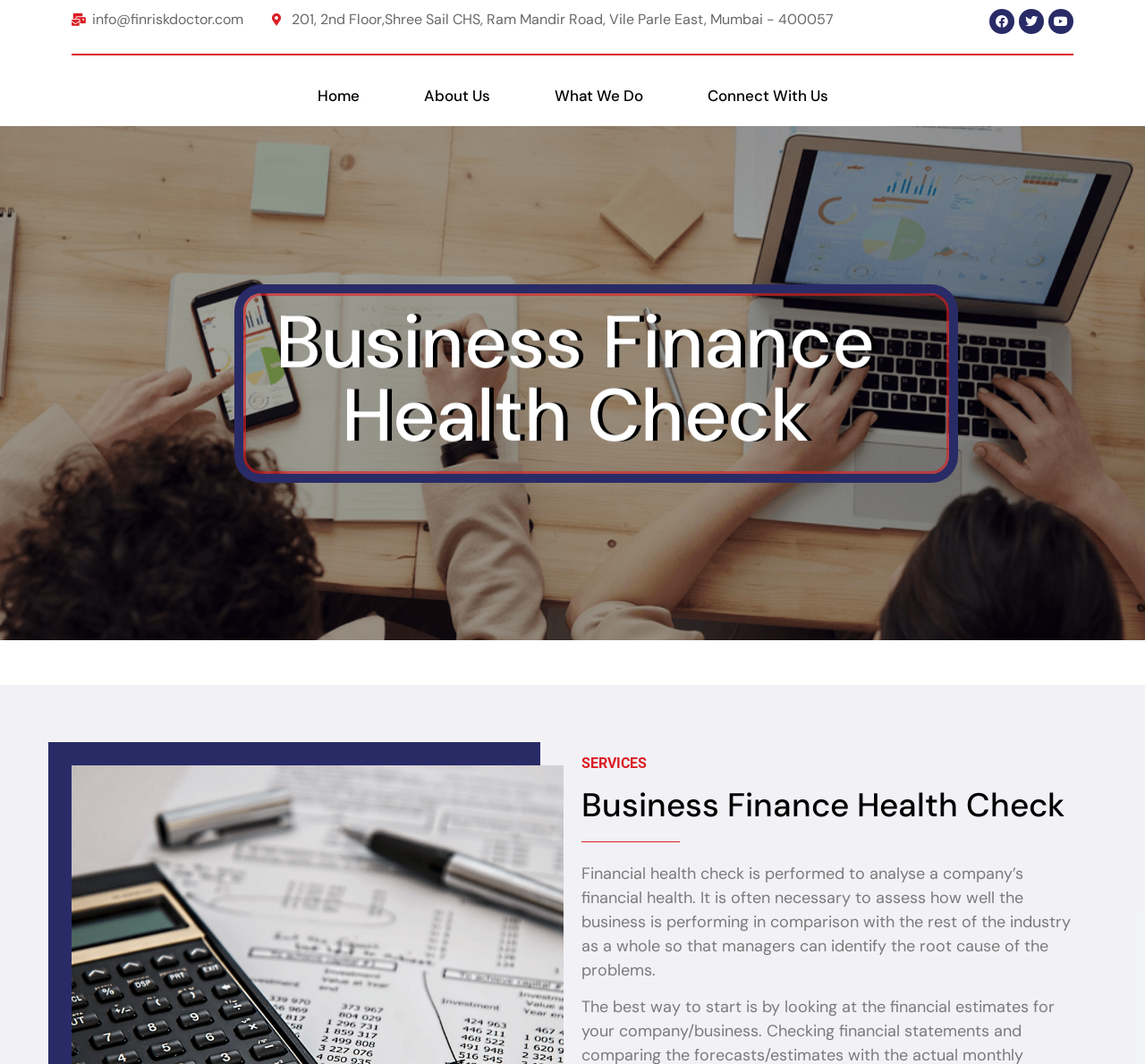Locate the bounding box coordinates of the area where you should click to accomplish the instruction: "Learn about our services".

[0.472, 0.071, 0.573, 0.11]